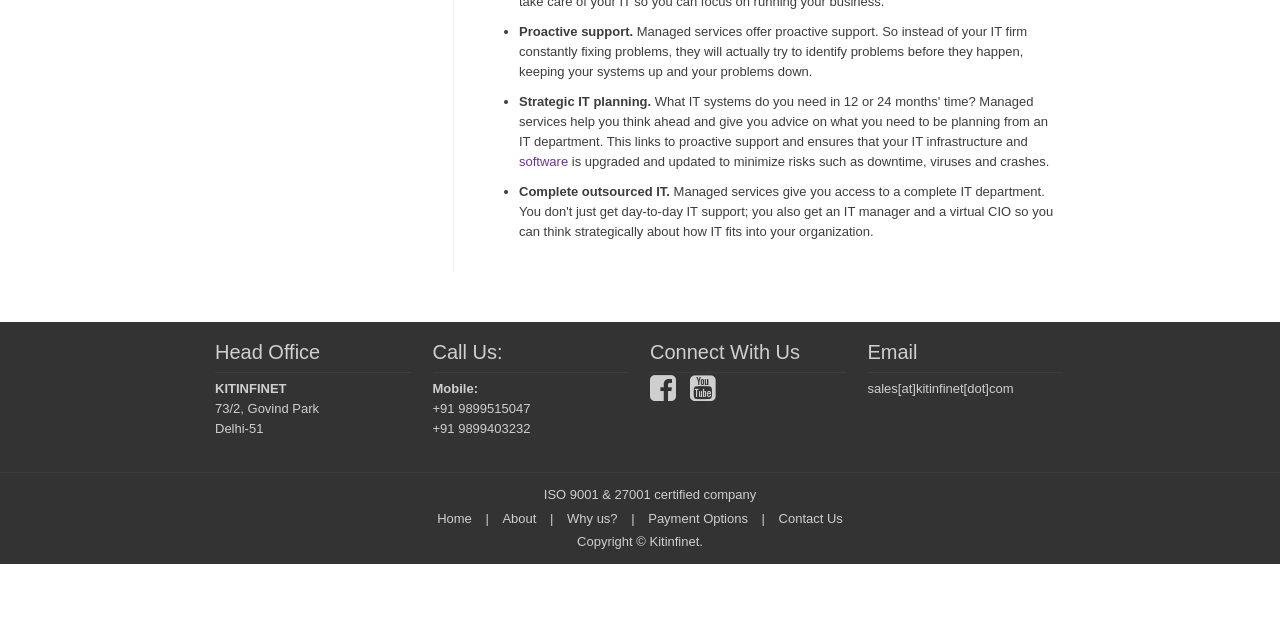Locate the bounding box of the UI element described by: "parent_node: Connect With Us aria-label="Facebook"" in the given webpage screenshot.

[0.508, 0.605, 0.536, 0.629]